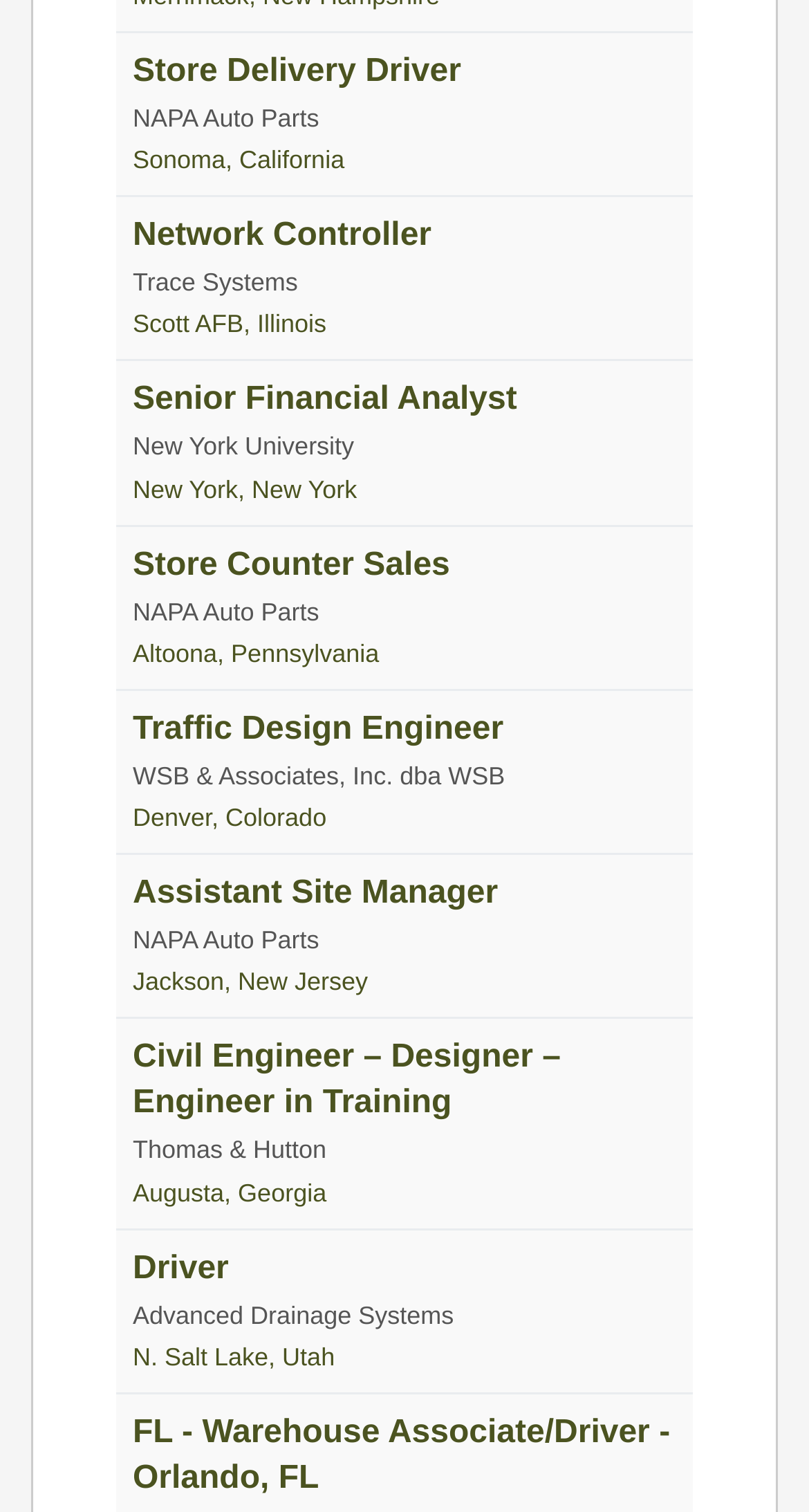What is the job title of the first job listing?
Answer the question with detailed information derived from the image.

The first job listing is 'Store Delivery Driver NAPA Auto Parts Sonoma, California', so the job title is 'Store Delivery Driver'.